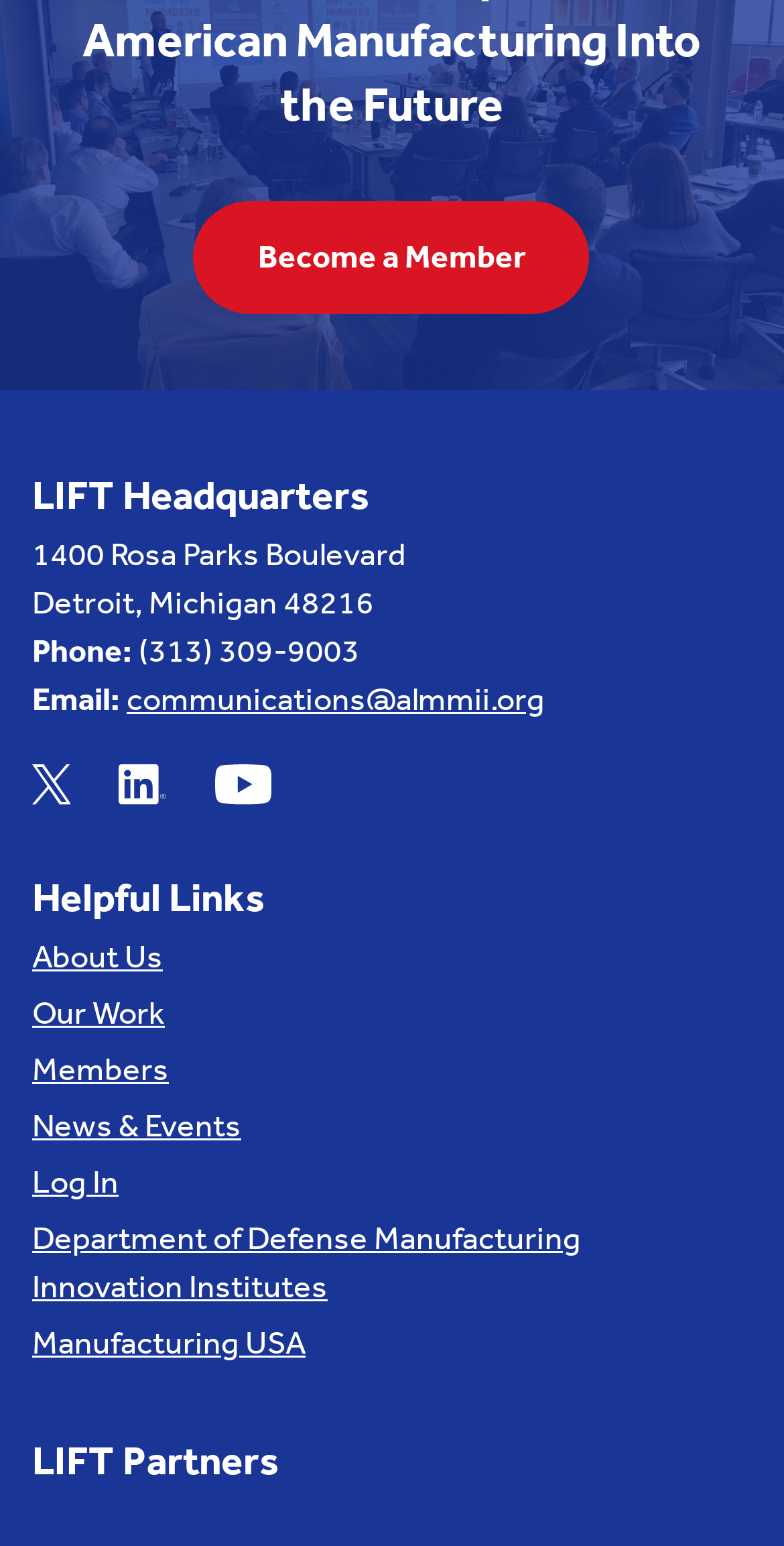Provide a brief response to the question below using a single word or phrase: 
What is the address of LIFT Headquarters?

1400 Rosa Parks Boulevard, Detroit, Michigan 48216